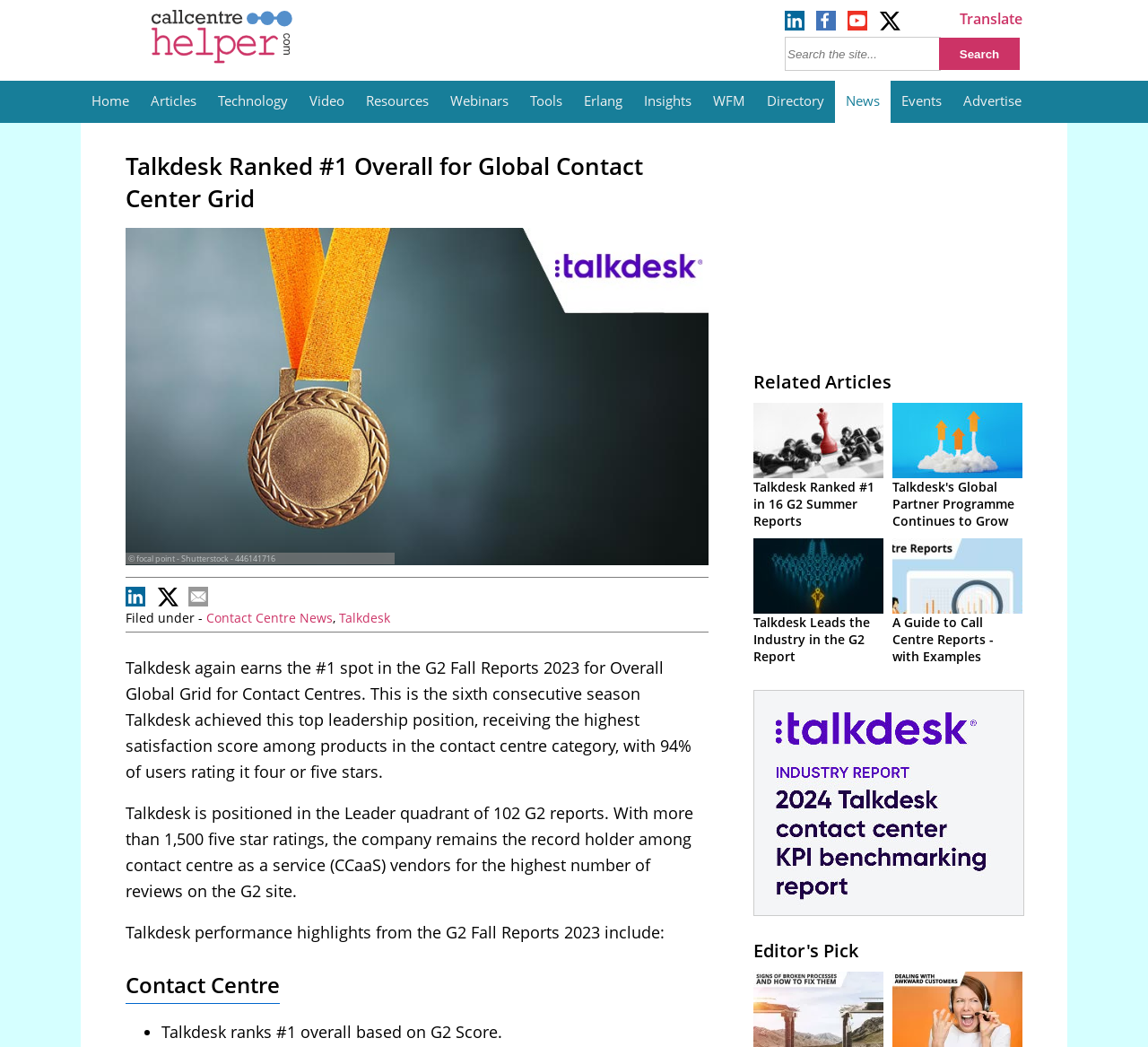What is the ranking of Talkdesk in the G2 Fall Reports 2023?
Look at the webpage screenshot and answer the question with a detailed explanation.

The ranking is mentioned in the text 'Talkdesk again earns the #1 spot in the G2 Fall Reports 2023 for Overall Global Grid for Contact Centres.'